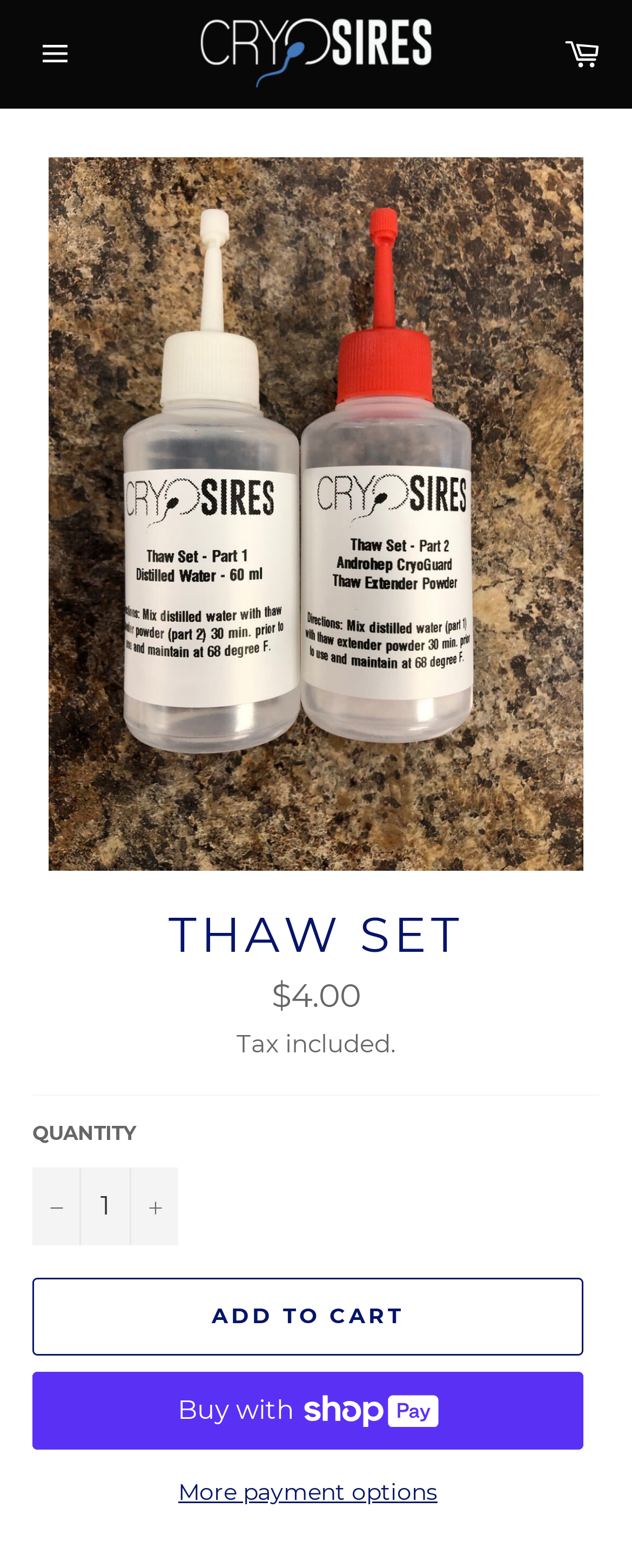What can you do with the 'ADD TO CART' button?
Analyze the image and deliver a detailed answer to the question.

I inferred the purpose of the 'ADD TO CART' button by its location and text, which suggest that it is used to add the item to the shopping cart.